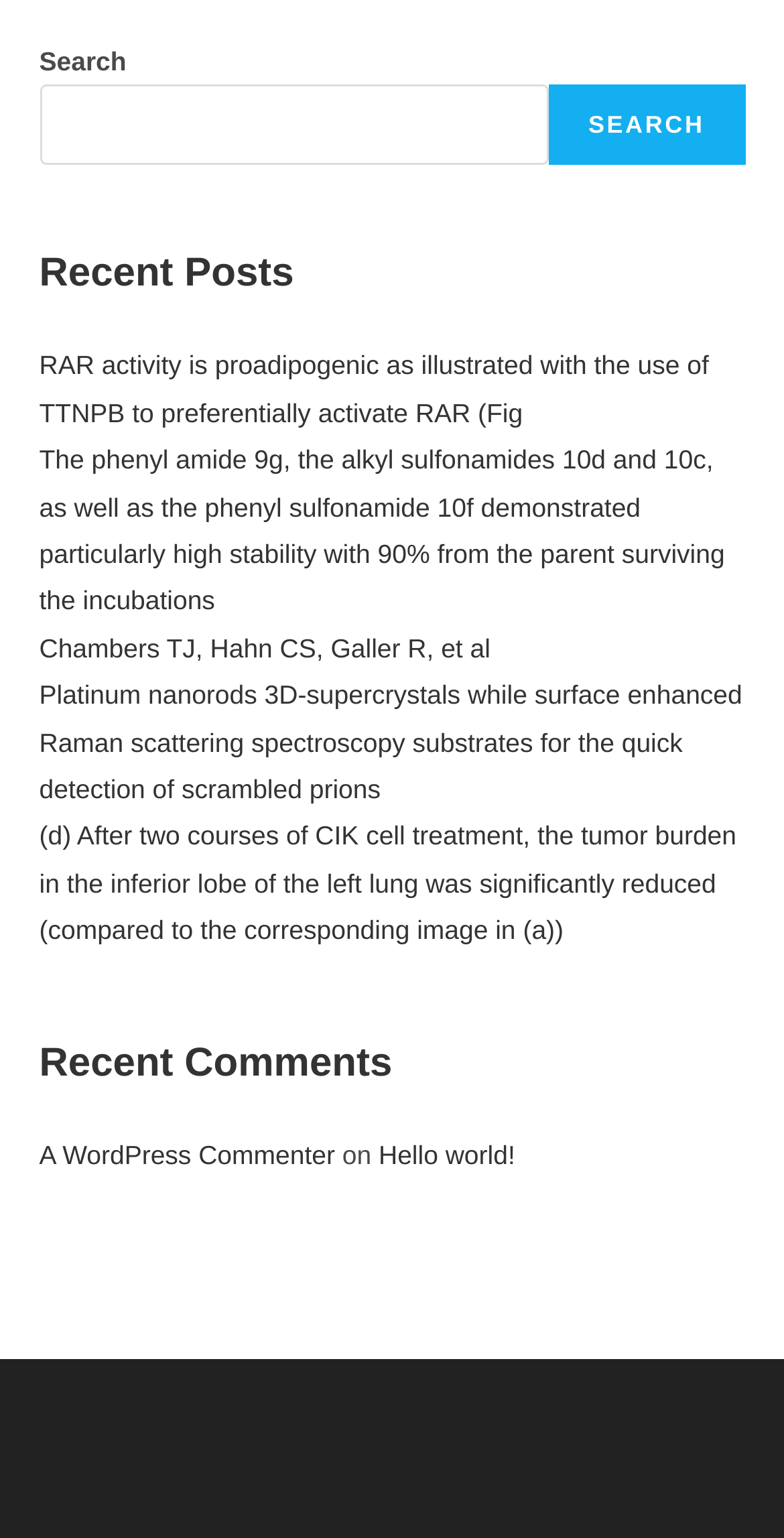Locate the bounding box coordinates of the element I should click to achieve the following instruction: "search for something".

[0.05, 0.056, 0.699, 0.108]